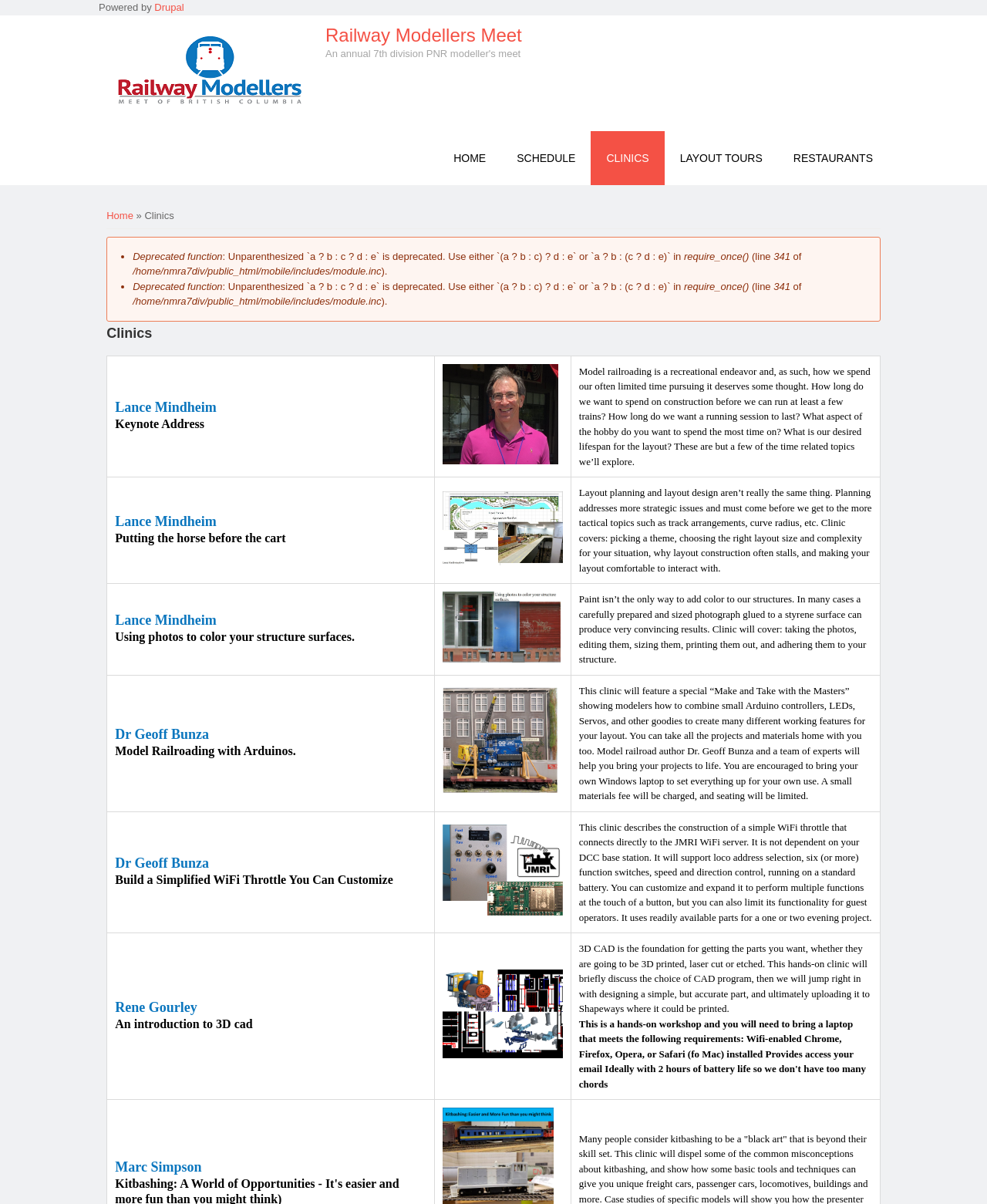How many clinics are listed on the webpage?
Based on the image, provide a one-word or brief-phrase response.

7